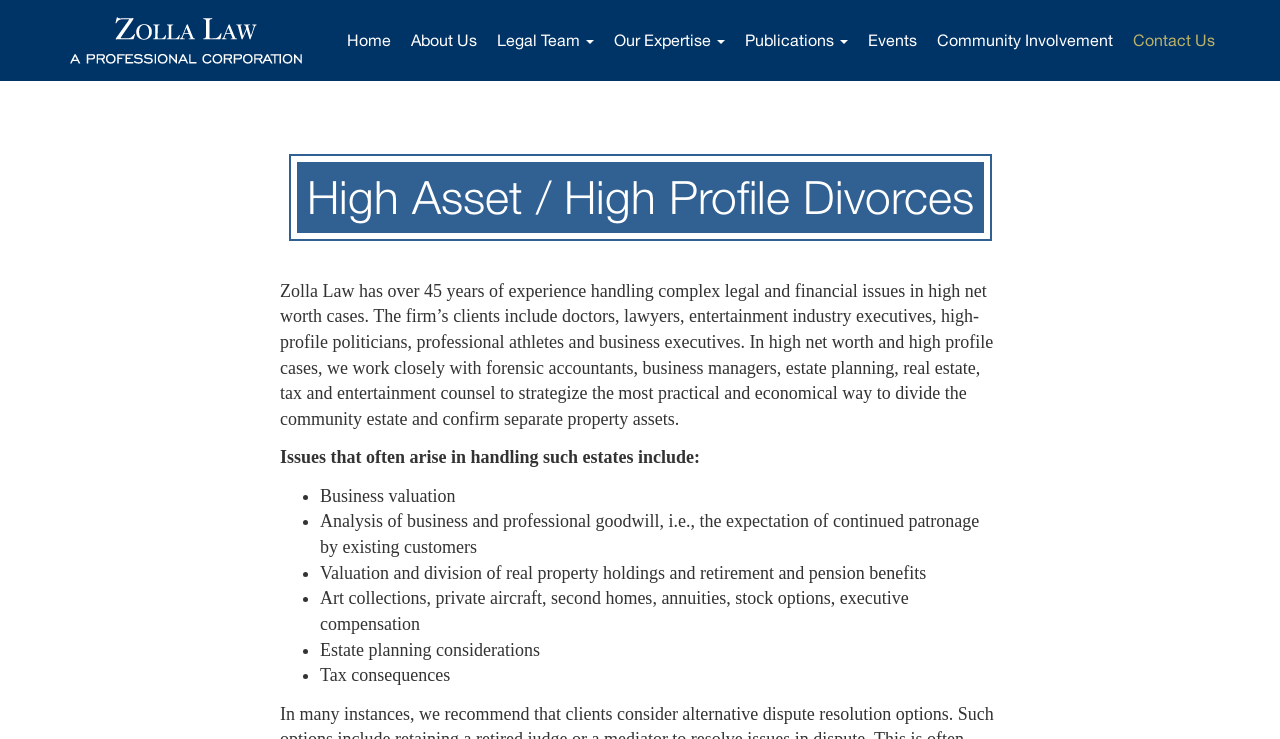Please find and report the bounding box coordinates of the element to click in order to perform the following action: "Click on the 'Zolla Law - A Professional Corporation' logo". The coordinates should be expressed as four float numbers between 0 and 1, in the format [left, top, right, bottom].

[0.055, 0.014, 0.236, 0.096]